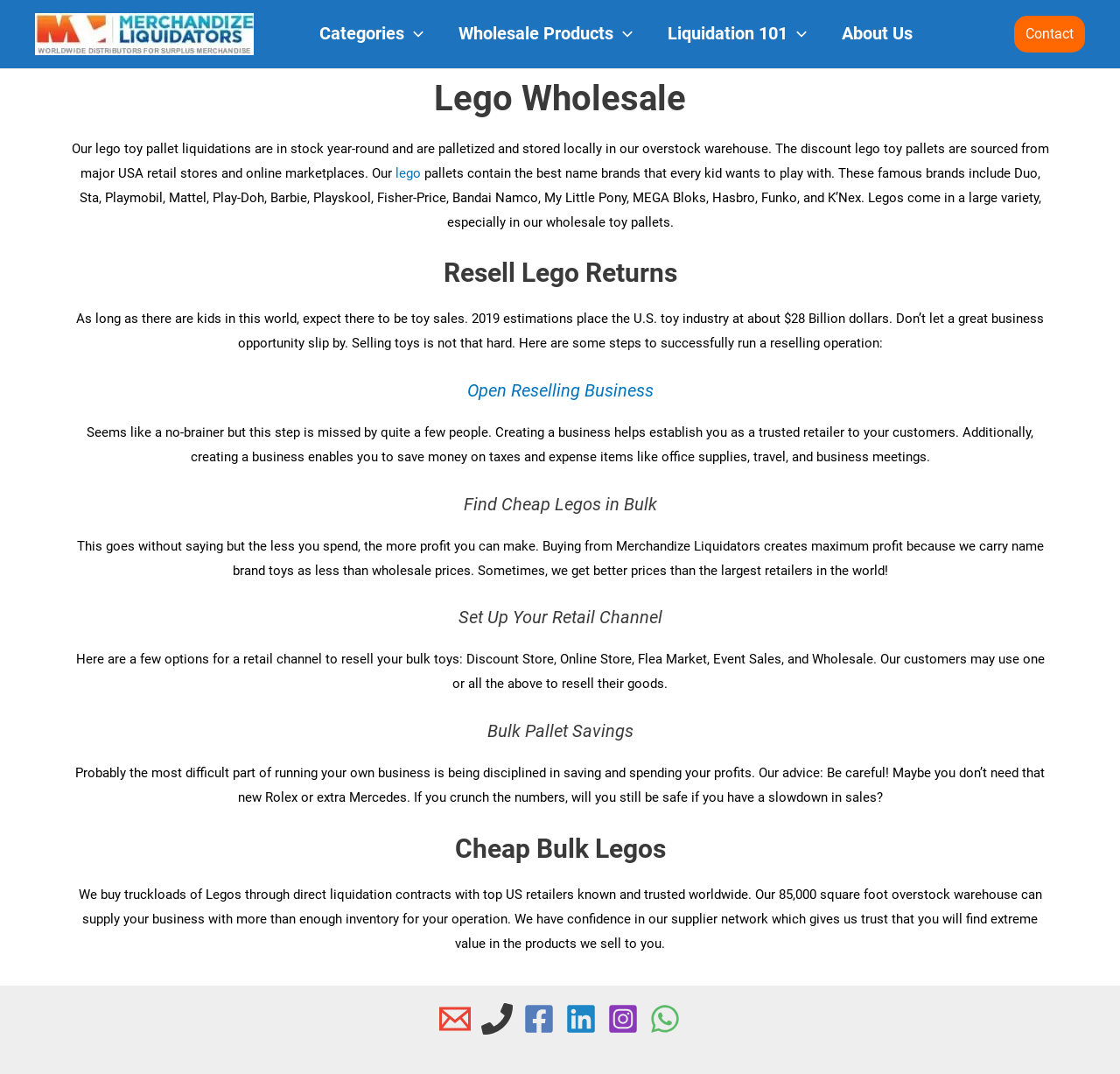Please identify the bounding box coordinates of the region to click in order to complete the task: "Visit the home page". The coordinates must be four float numbers between 0 and 1, specified as [left, top, right, bottom].

None